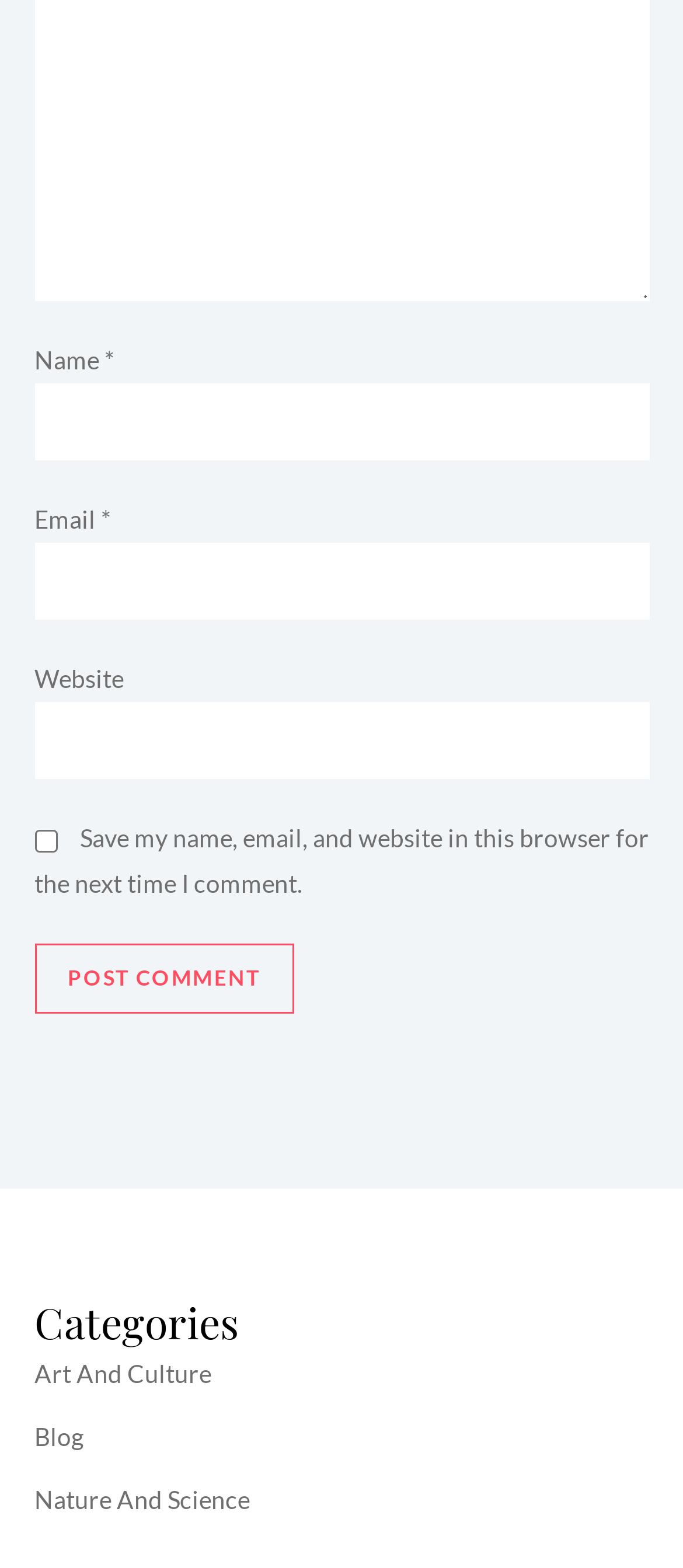What is the purpose of the checkbox?
Relying on the image, give a concise answer in one word or a brief phrase.

Save comment info